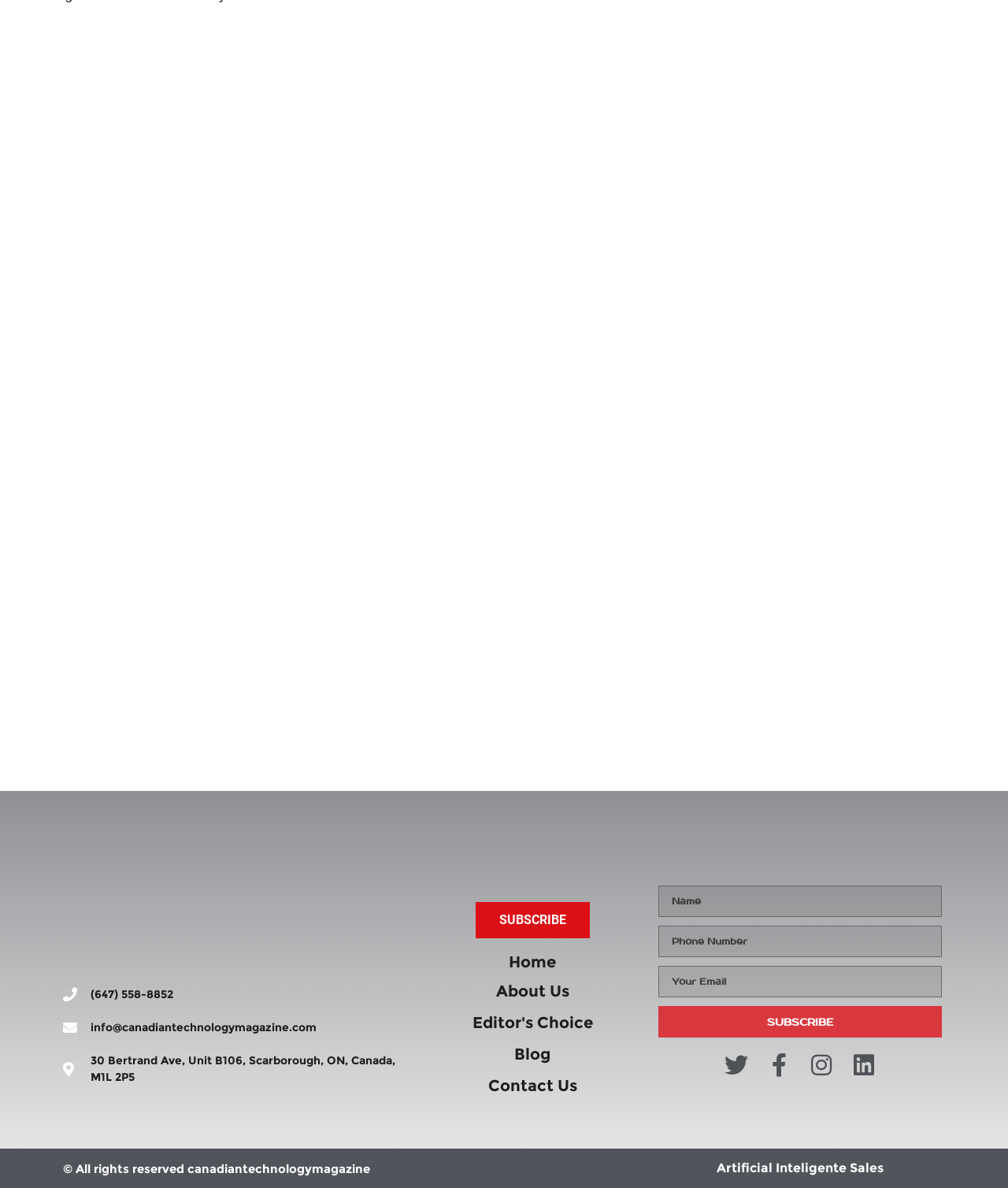Pinpoint the bounding box coordinates for the area that should be clicked to perform the following instruction: "Click the 'SUBSCRIBE' button".

[0.653, 0.847, 0.934, 0.873]